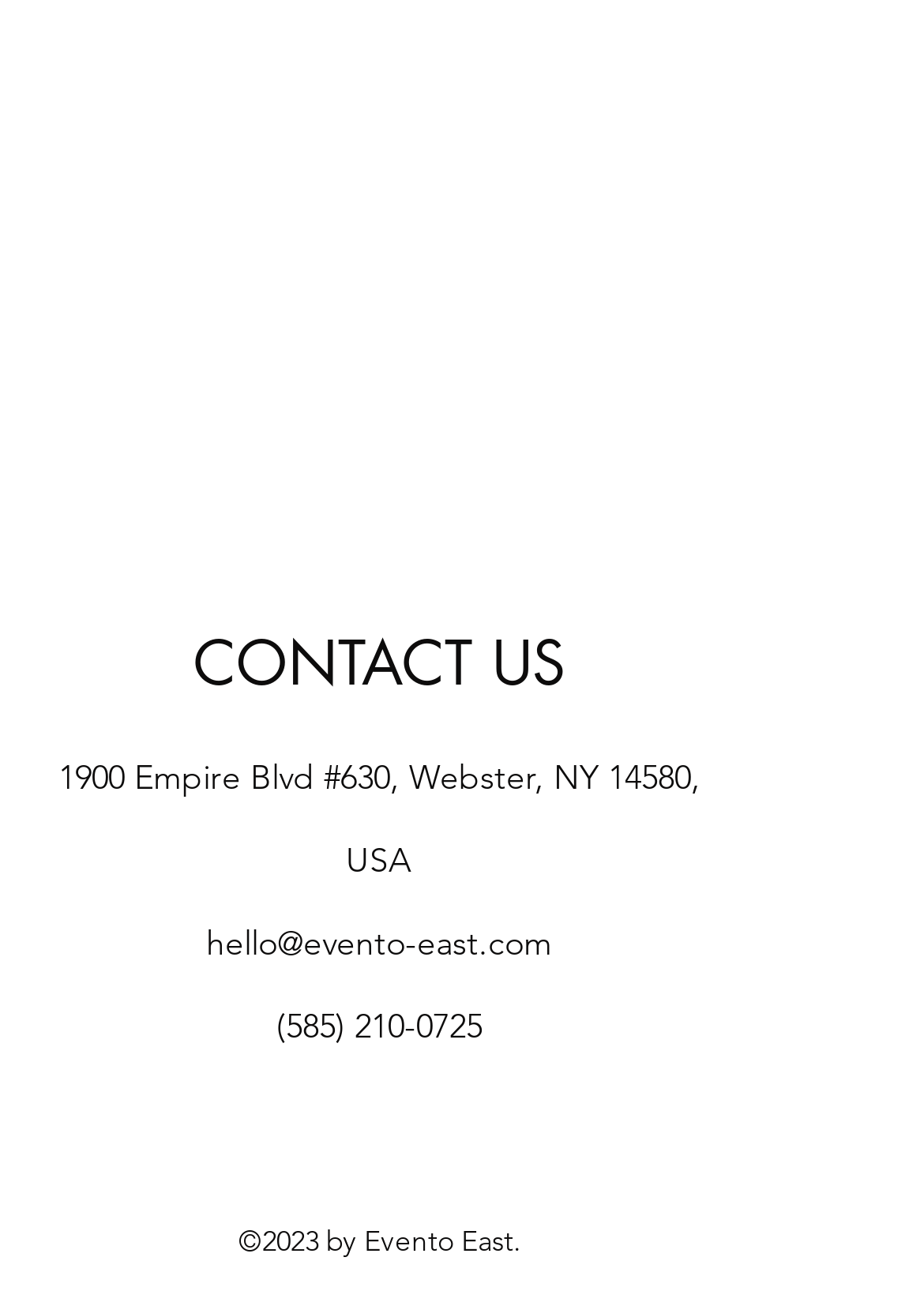Find the bounding box of the element with the following description: "hello@evento-east.com". The coordinates must be four float numbers between 0 and 1, formatted as [left, top, right, bottom].

[0.223, 0.715, 0.597, 0.748]